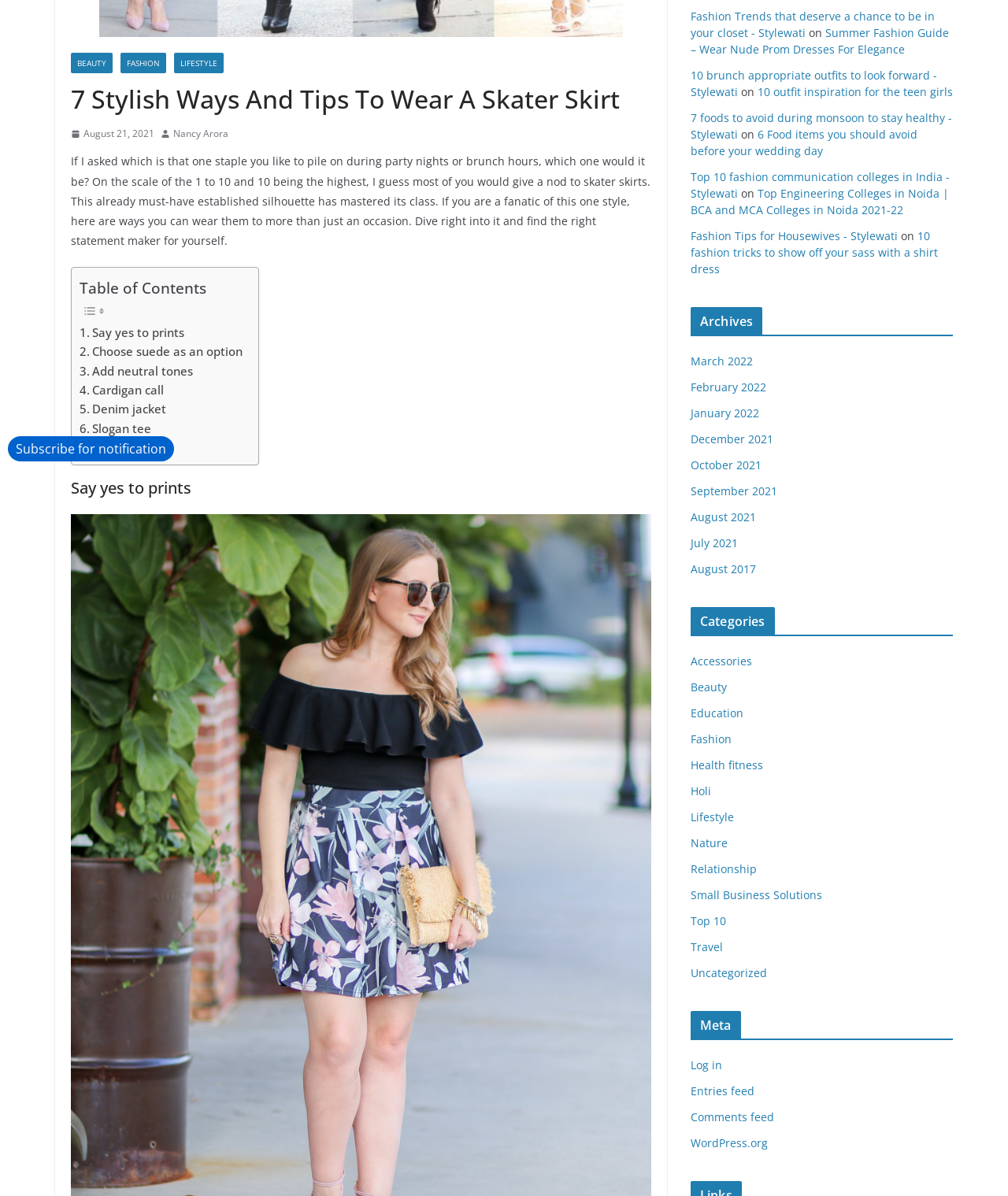Please find the bounding box for the UI component described as follows: "Subscribe for notification".

[0.008, 0.365, 0.173, 0.386]